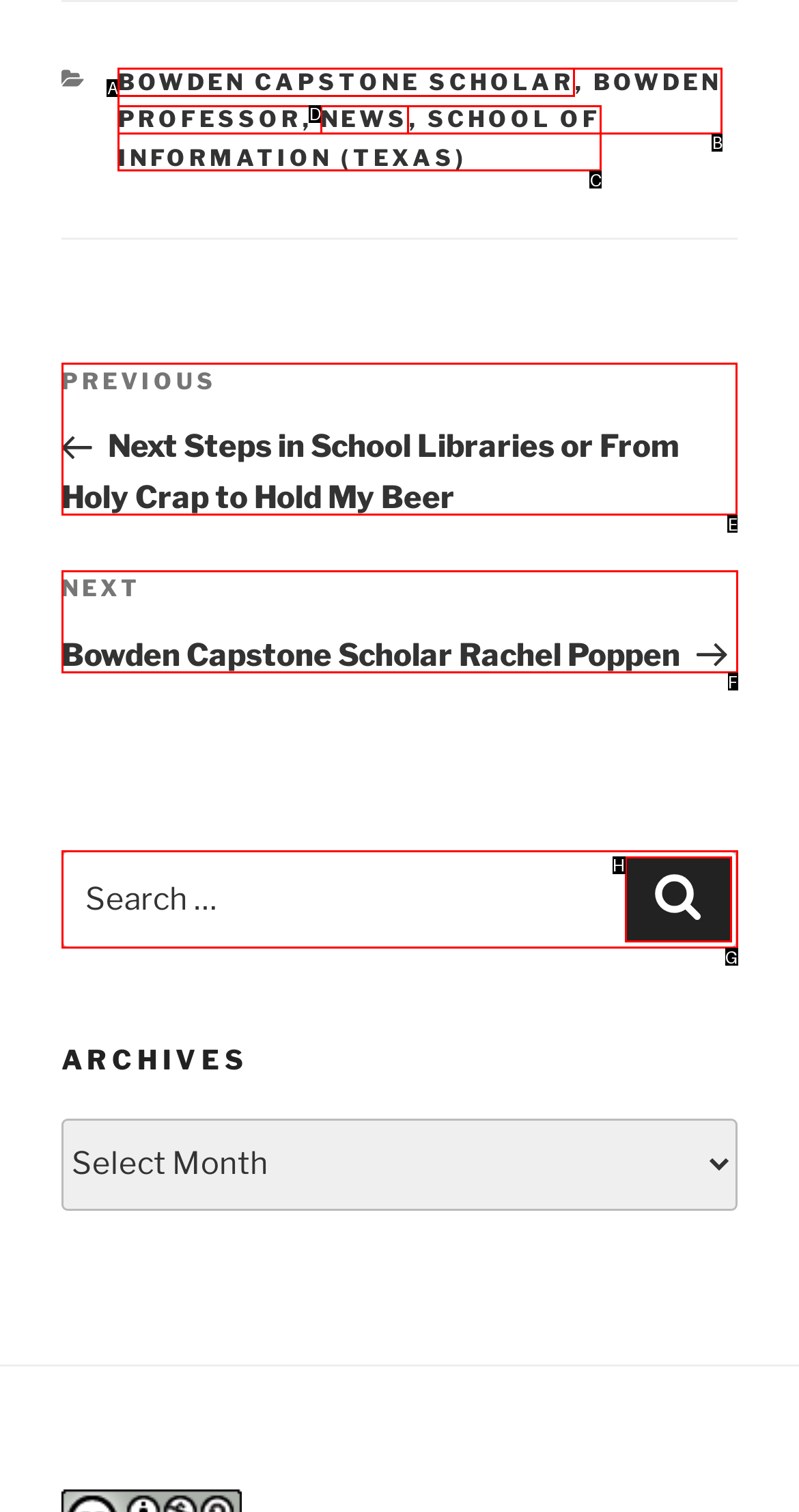Determine the HTML element to click for the instruction: Go to previous post.
Answer with the letter corresponding to the correct choice from the provided options.

E